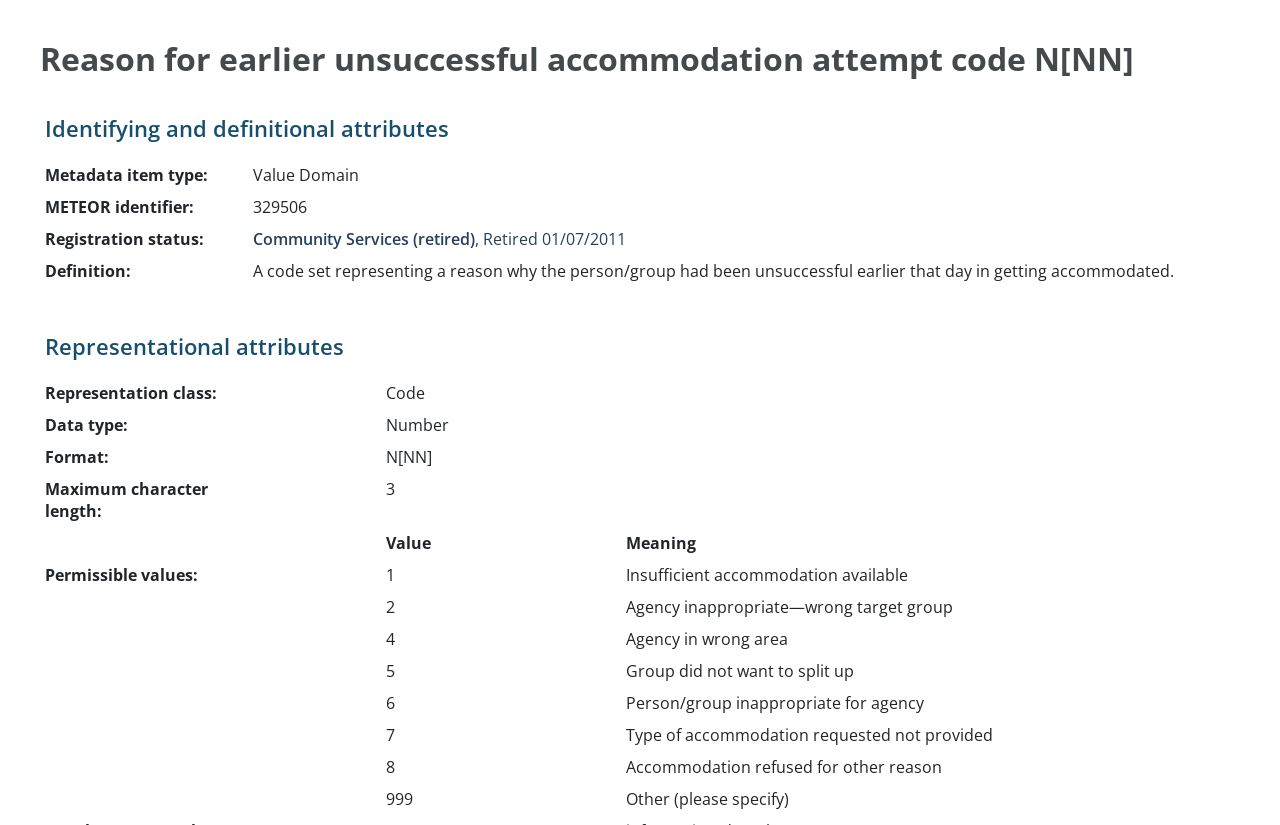Describe all the key features of the webpage in detail.

This webpage is about the "Reason for earlier unsuccessful accommodation attempt code N[NN]" and provides detailed information about its attributes and values. 

At the top of the page, there is a heading with the same title as the webpage. Below the heading, there is another heading titled "Value Domain Attributes". 

Underneath the "Value Domain Attributes" heading, there is a table with multiple rows. The table has two columns, with the left column containing row headers and the right column containing grid cells with corresponding values. 

The first row of the table has a row header "Metadata item type:" and a grid cell with the value "Value Domain". The second row has a row header "METEOR identifier:" and a grid cell with the value "329506". The third row has a row header "Registration status:" and a grid cell with the value "Community Services (retired), Retired 01/07/2011", which also contains a link to "Community Services (retired)". 

The fourth row has a row header "Definition:" and a grid cell with a lengthy definition of the reason why the person/group had been unsuccessful earlier that day in getting accommodated. 

Below the fourth row, there is another heading titled "Representational attributes". 

The subsequent rows of the table provide information about the representational attributes, including "Representation class:", "Data type:", "Format:", "Maximum character length:", and "Permissible values:". 

The "Permissible values:" section lists multiple values, including "1" with the meaning "Insufficient accommodation available", "2" with the meaning "Agency inappropriate—wrong target group", and so on, up to "999" with the meaning "Other (please specify)".